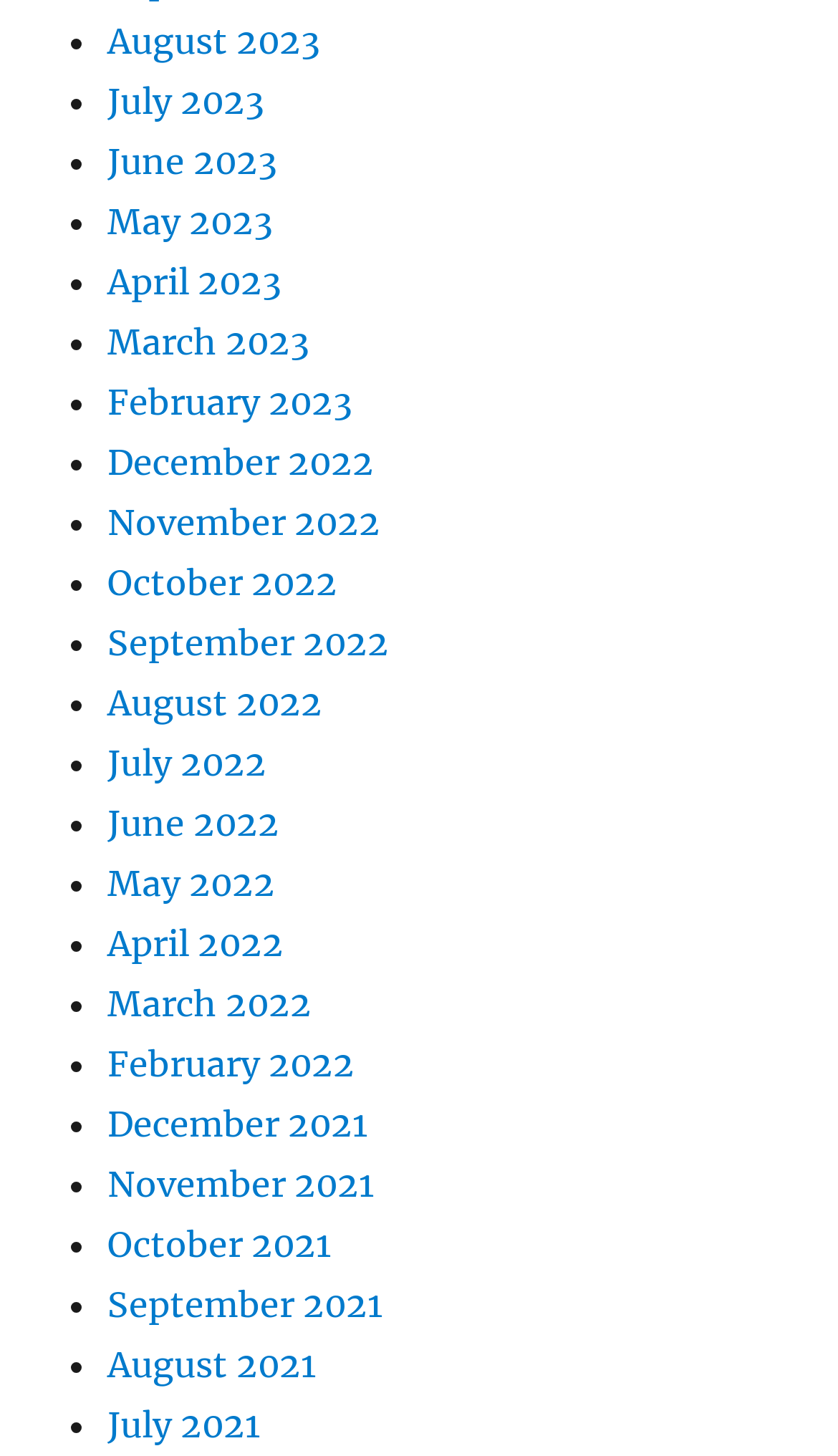How many months are listed in total?
Answer with a single word or phrase, using the screenshot for reference.

24